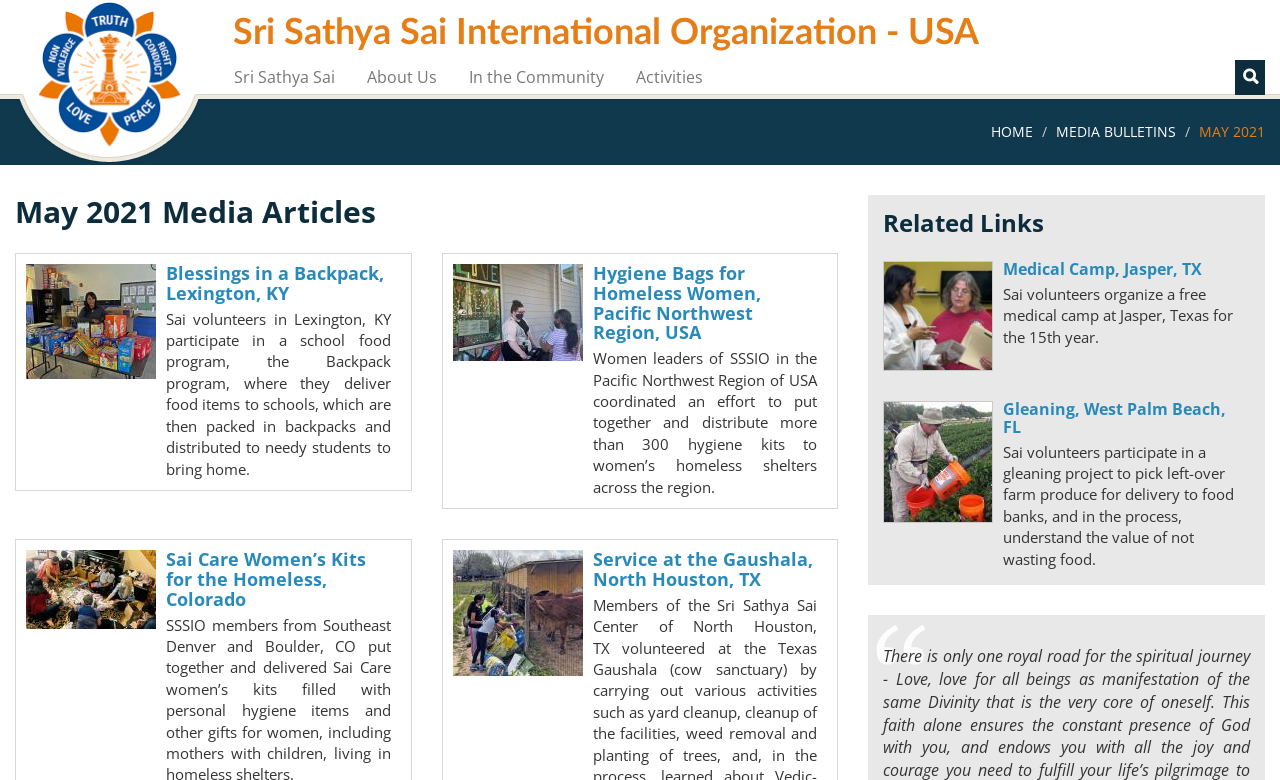Provide a short answer to the following question with just one word or phrase: How many hygiene kits were distributed to women's homeless shelters?

More than 300